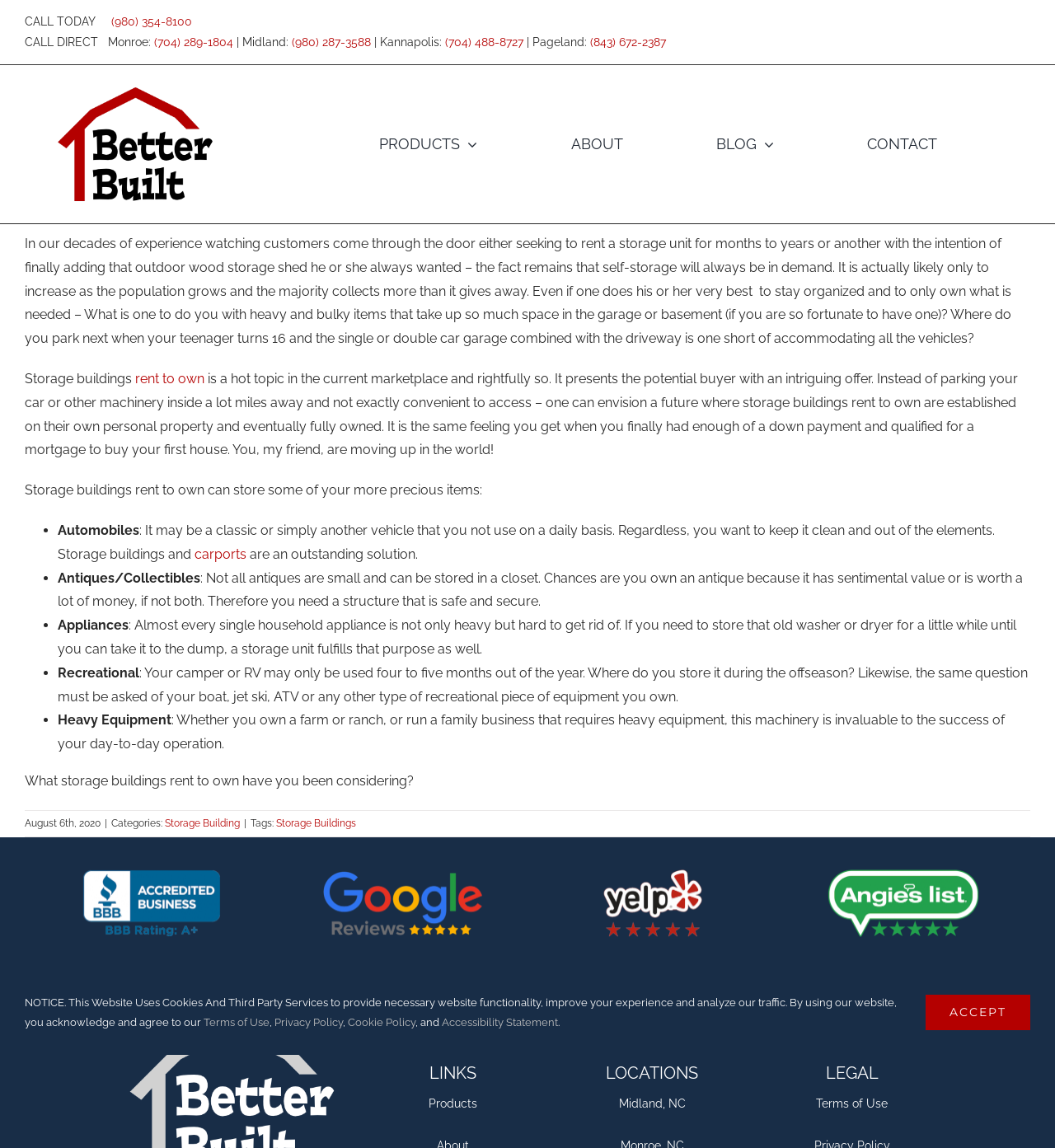Locate the bounding box coordinates of the area to click to fulfill this instruction: "Call the office". The bounding box should be presented as four float numbers between 0 and 1, in the order [left, top, right, bottom].

[0.023, 0.013, 0.105, 0.024]